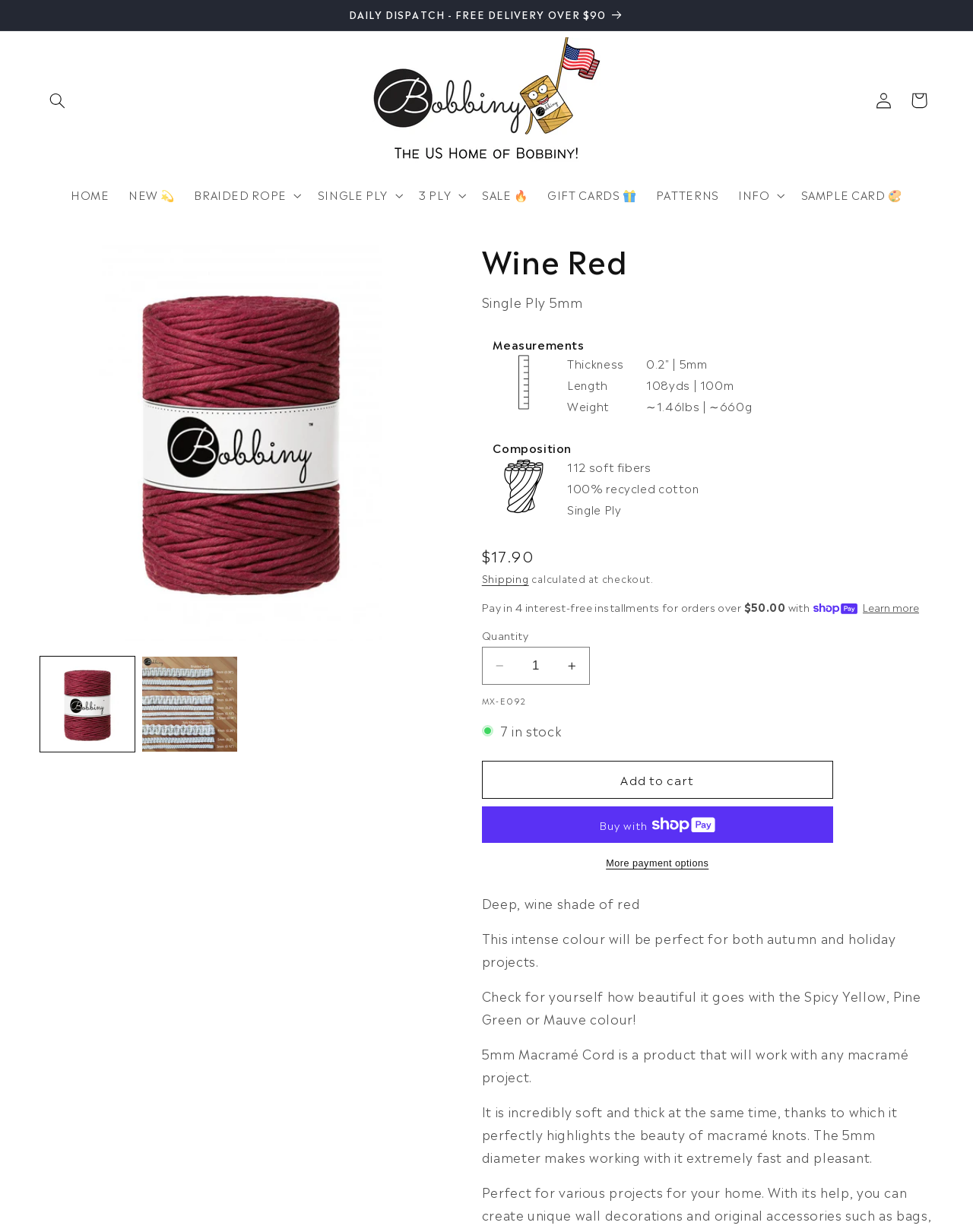What is the thickness of the product?
Offer a detailed and full explanation in response to the question.

The thickness of the product can be found in the measurements section, which is located in the table below the product description. The table has a row with the label 'Thickness' and the value '0.2" | 5mm'.